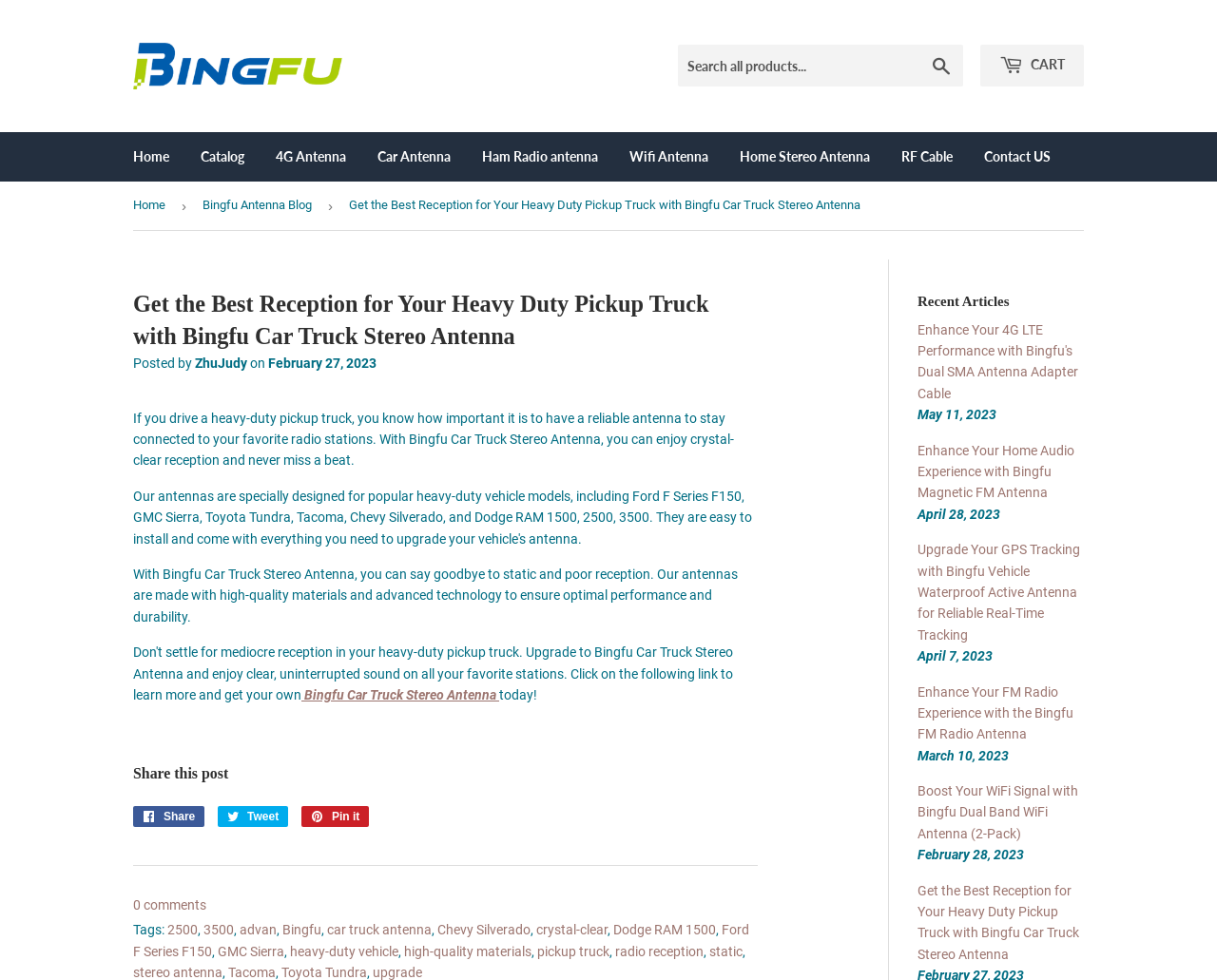Find the bounding box coordinates for the HTML element described in this sentence: "alt="Tier32"". Provide the coordinates as four float numbers between 0 and 1, in the format [left, top, right, bottom].

None